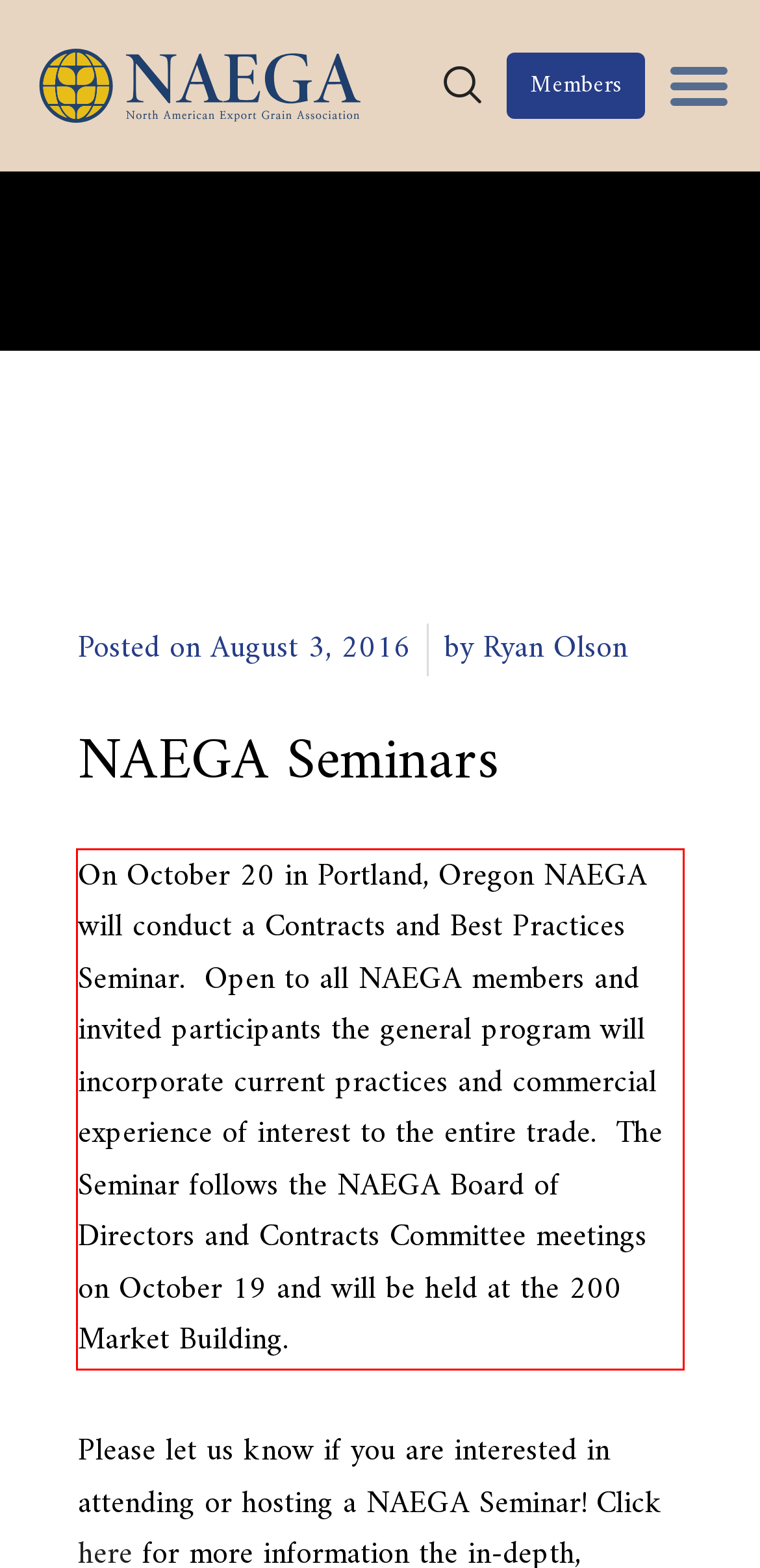Your task is to recognize and extract the text content from the UI element enclosed in the red bounding box on the webpage screenshot.

On October 20 in Portland, Oregon NAEGA will conduct a Contracts and Best Practices Seminar. Open to all NAEGA members and invited participants the general program will incorporate current practices and commercial experience of interest to the entire trade. The Seminar follows the NAEGA Board of Directors and Contracts Committee meetings on October 19 and will be held at the 200 Market Building.